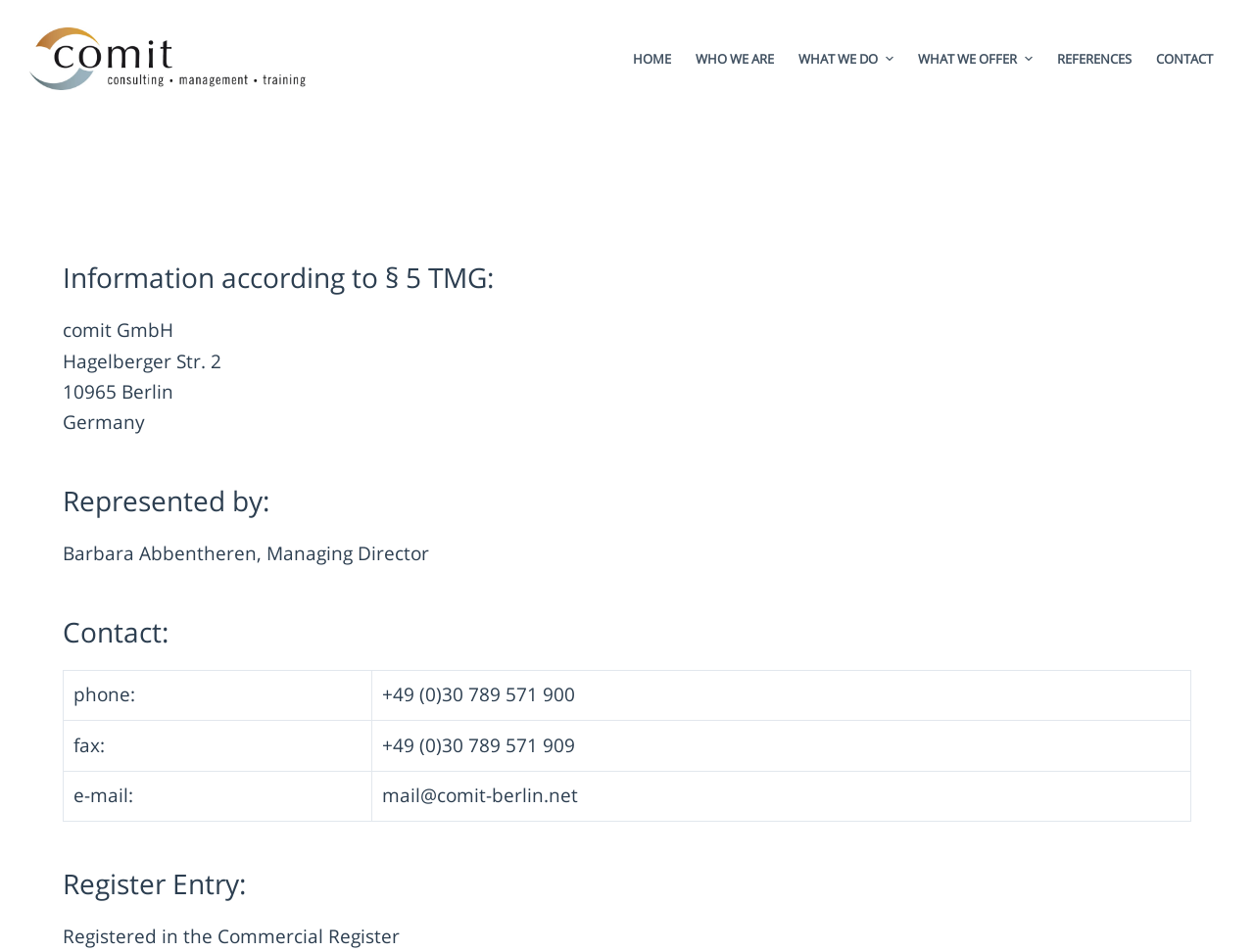Can you find the bounding box coordinates of the area I should click to execute the following instruction: "Click on the 'CONTACT' menu item"?

[0.912, 0.0, 0.977, 0.123]